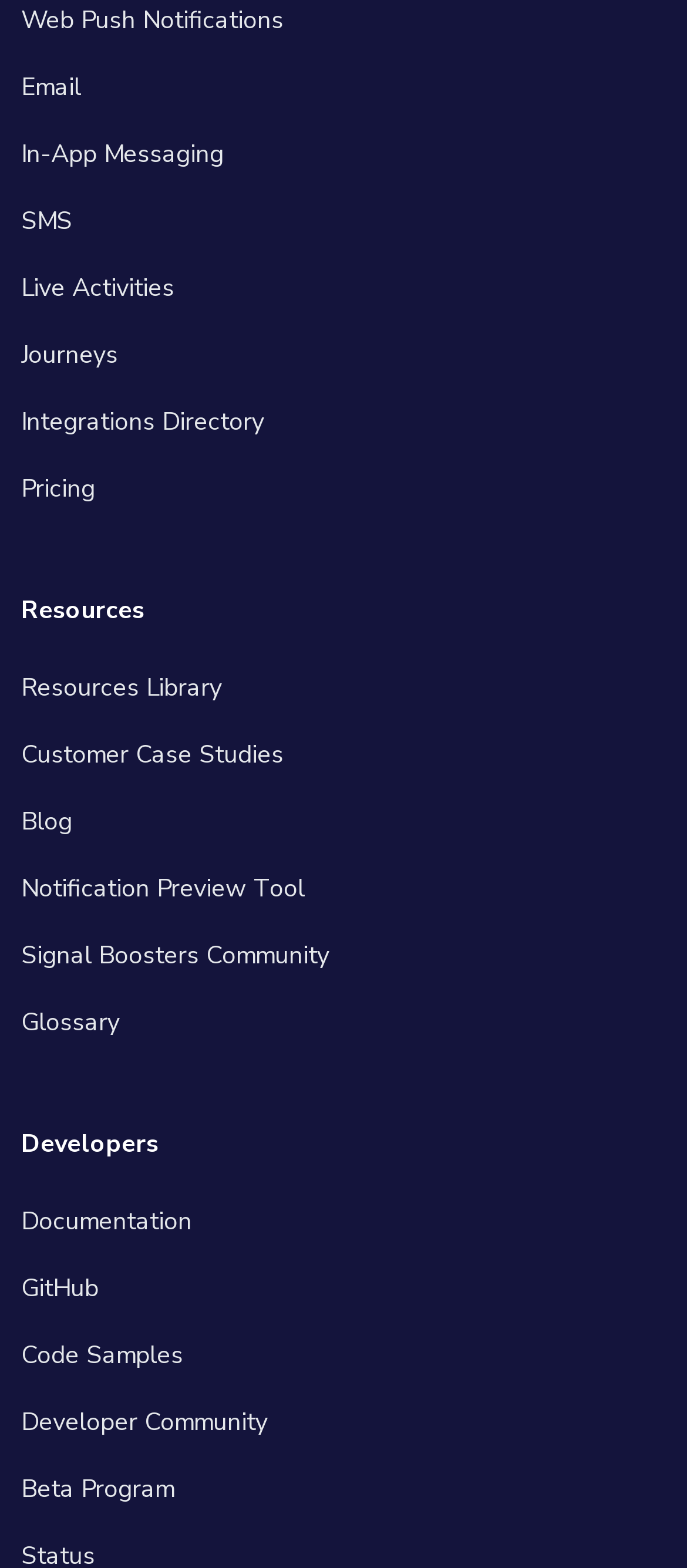Locate the bounding box coordinates of the clickable area needed to fulfill the instruction: "View Web Push Notifications".

[0.031, 0.001, 0.413, 0.026]